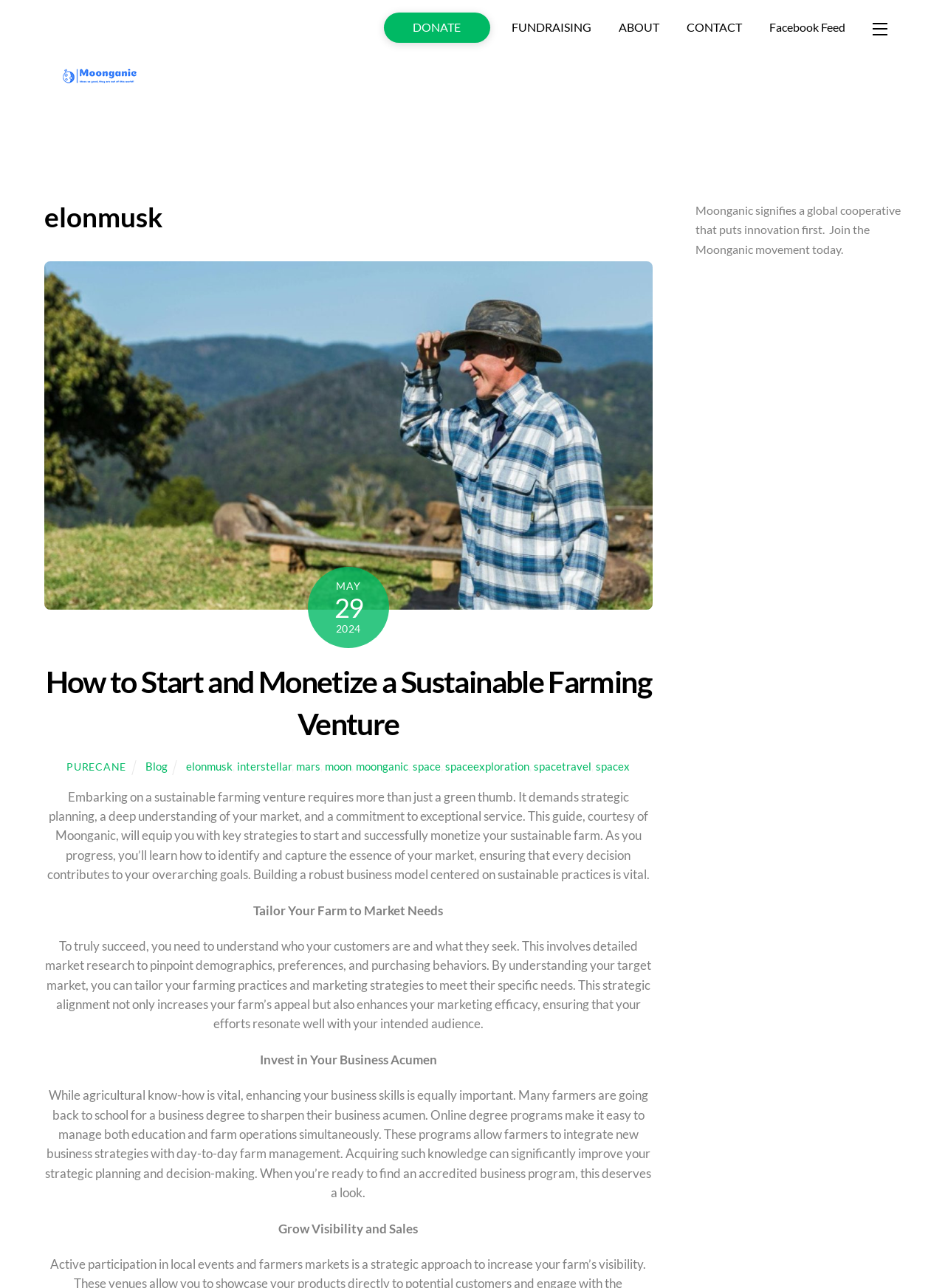Find the bounding box coordinates of the element to click in order to complete the given instruction: "Read the article 'How to Start and Monetize a Sustainable Farm: Moonganic's Guide'."

[0.047, 0.46, 0.69, 0.472]